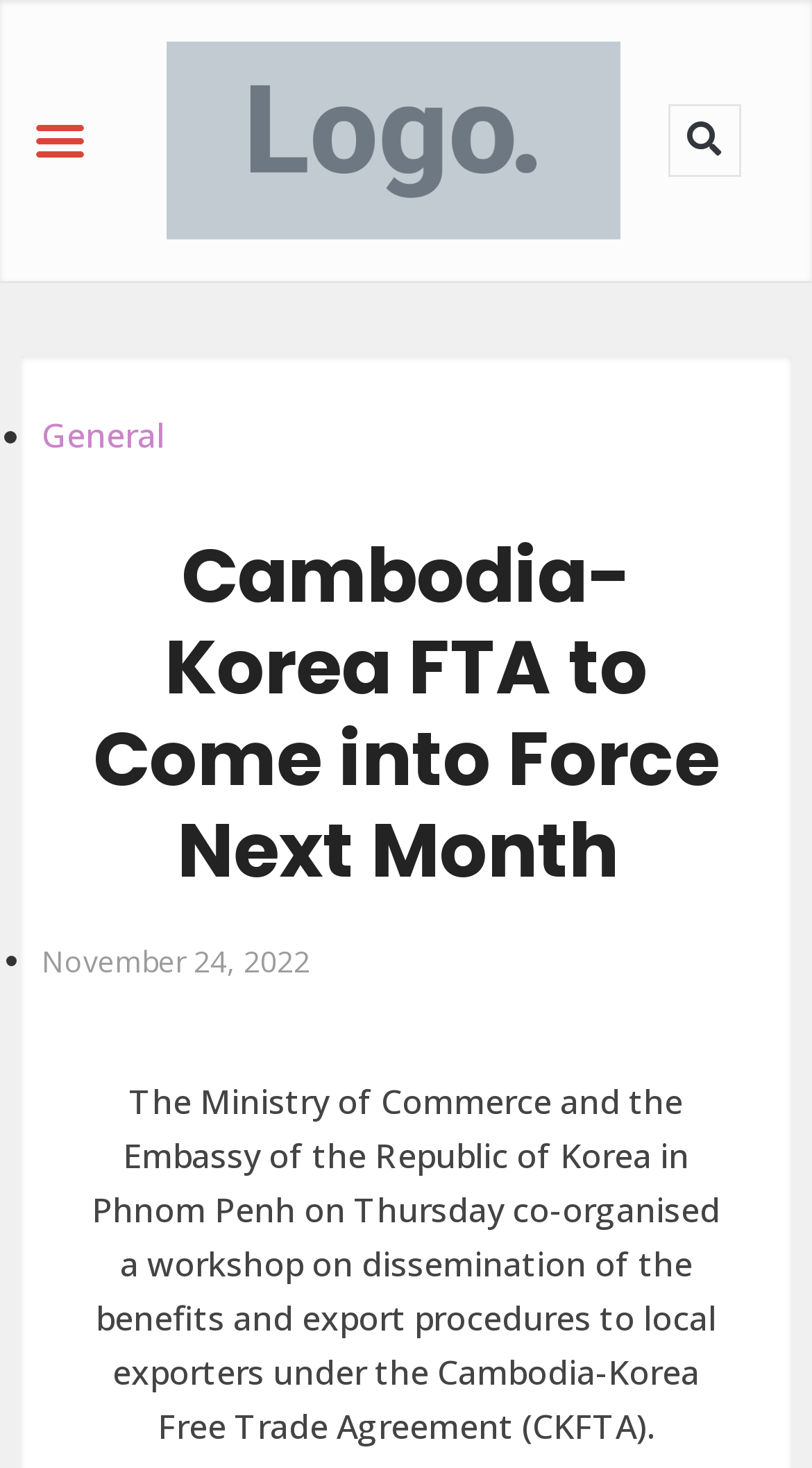Based on the visual content of the image, answer the question thoroughly: How many links are there in the navigation menu?

I found two links in the navigation menu, which are 'General' and 'November 24, 2022'. These links are indicated by the ListMarker elements and their corresponding link elements.